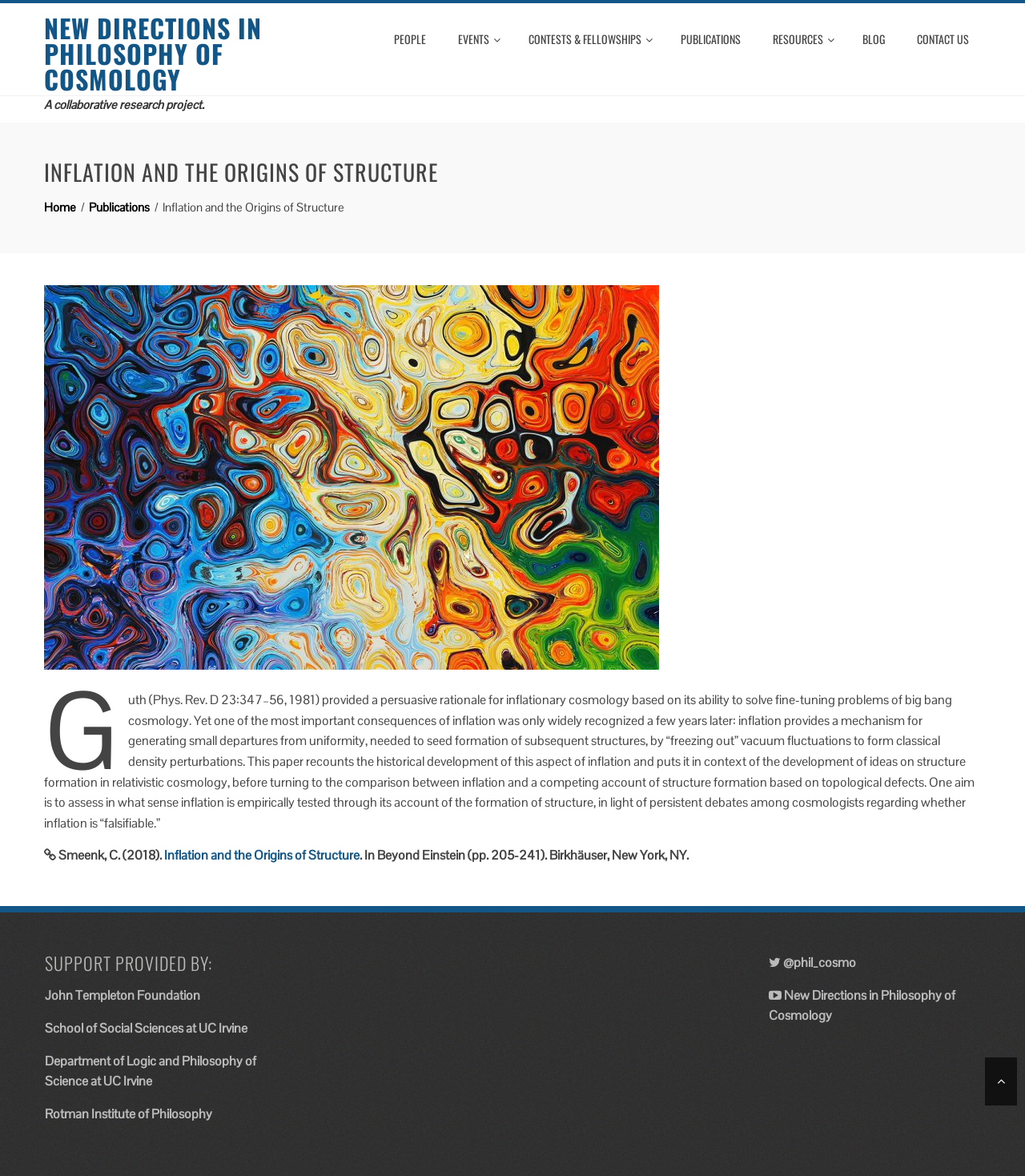Based on the image, please elaborate on the answer to the following question:
What is the topic of the article?

I found the answer by looking at the main content area, where the article title 'INFLATION AND THE ORIGINS OF STRUCTURE' is listed as a heading. This suggests that it is the topic of the article.